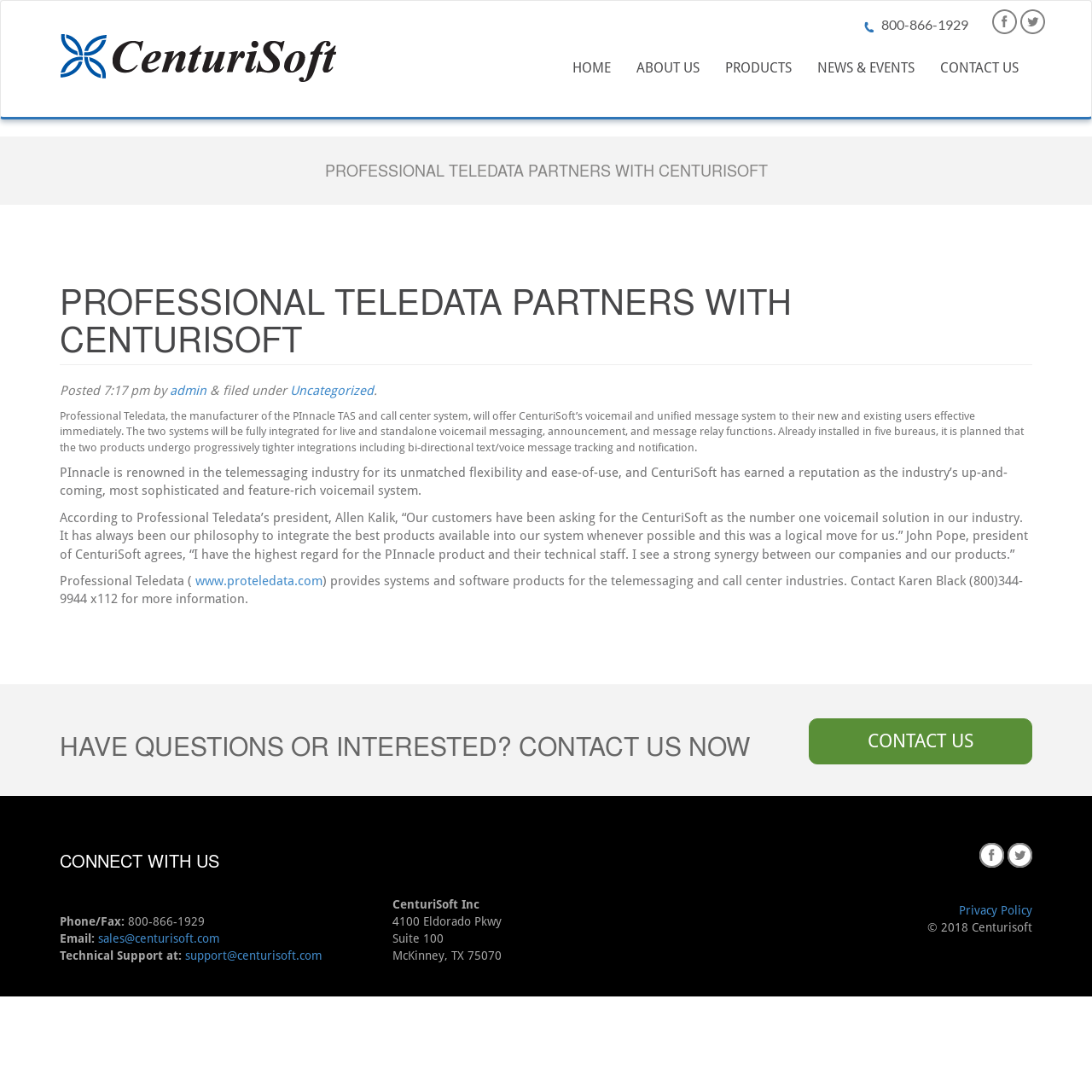Determine the bounding box coordinates for the HTML element mentioned in the following description: "News & Events". The coordinates should be a list of four floats ranging from 0 to 1, represented as [left, top, right, bottom].

[0.737, 0.045, 0.849, 0.08]